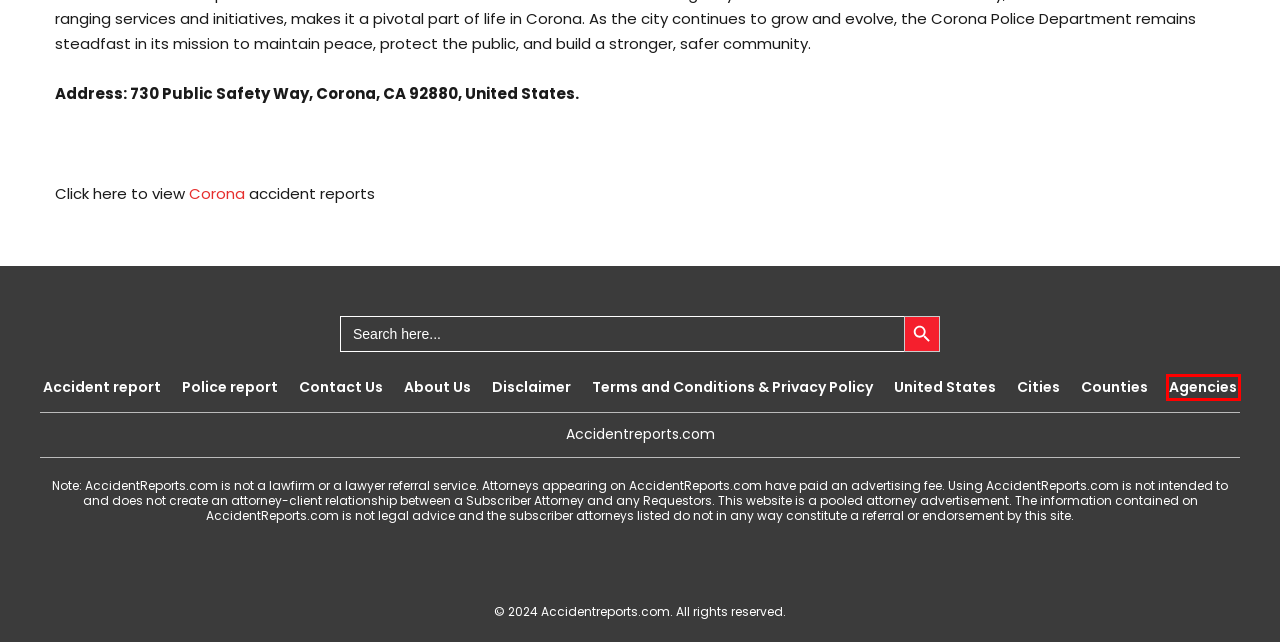With the provided screenshot showing a webpage and a red bounding box, determine which webpage description best fits the new page that appears after clicking the element inside the red box. Here are the options:
A. Counties - Accidentreports.com
B. Cities - Accidentreports.com
C. Corona Police Department: Corona - Accidentreports.com
D. About Us - AccidentReports.com LLC
E. Police report - Accidentreports.com
F. Agencies - Accidentreports.com
G. Disclaimer - Accidentreports.com
H. Terms and Conditions & Privacy Policy - Accidentreports.com

F